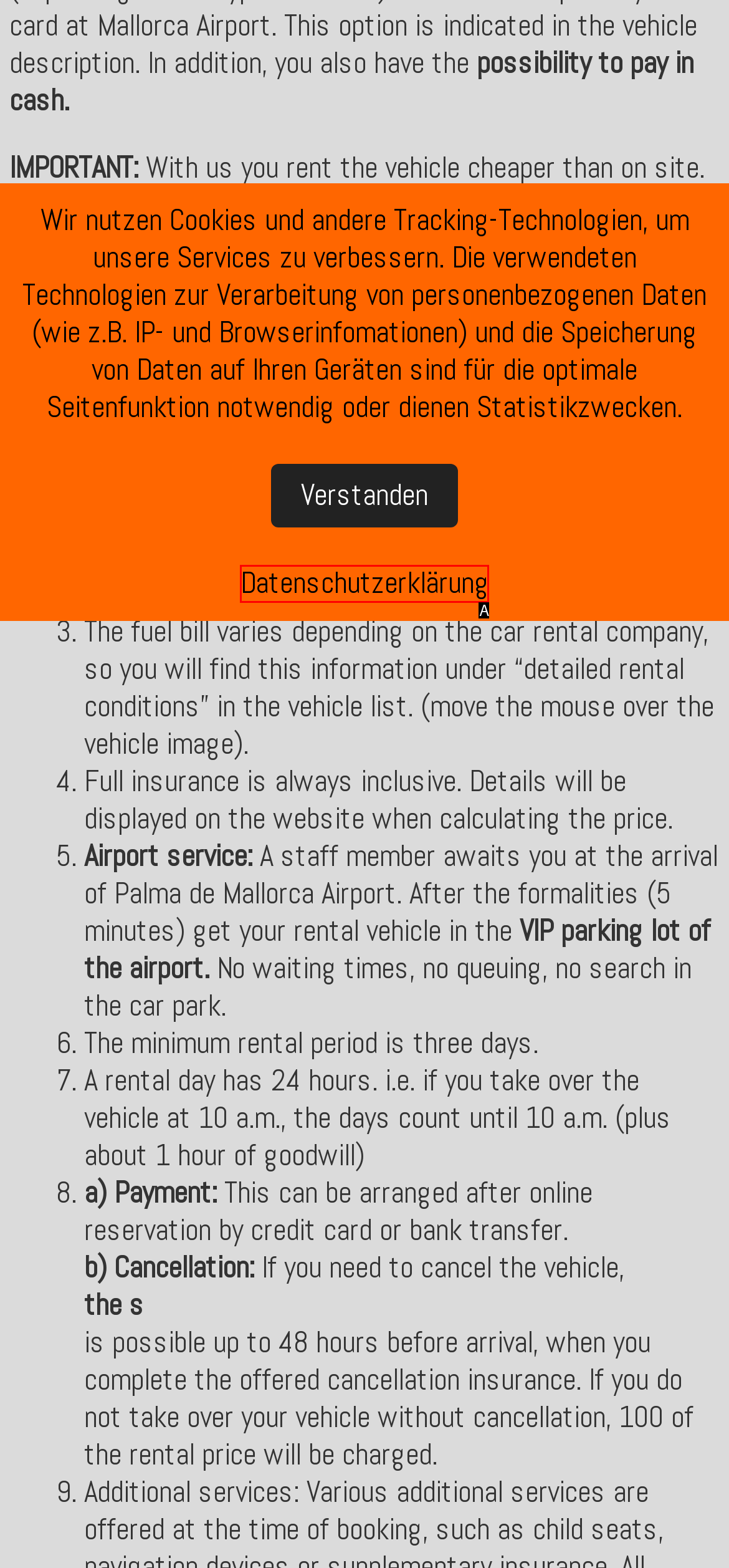Which lettered UI element aligns with this description: Datenschutzerklärung
Provide your answer using the letter from the available choices.

A